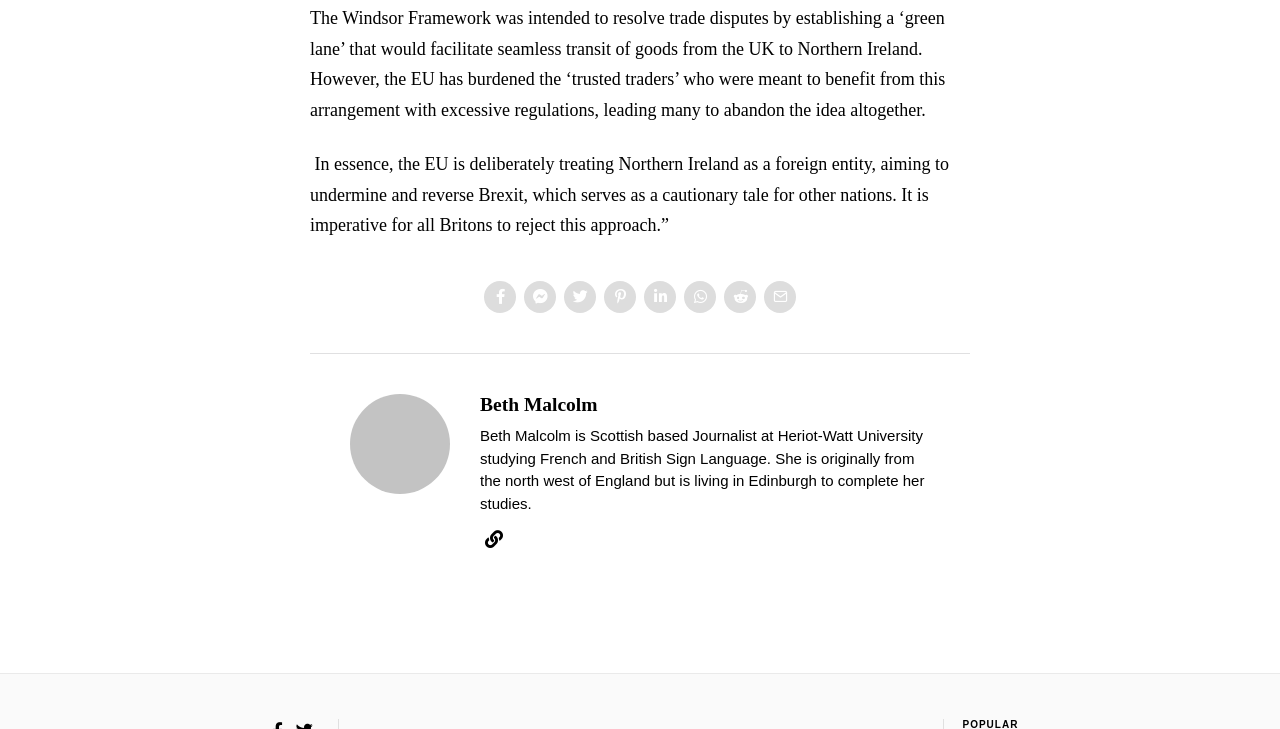Provide the bounding box coordinates, formatted as (top-left x, top-left y, bottom-right x, bottom-right y), with all values being floating point numbers between 0 and 1. Identify the bounding box of the UI element that matches the description: title="Website"

[0.375, 0.723, 0.397, 0.756]